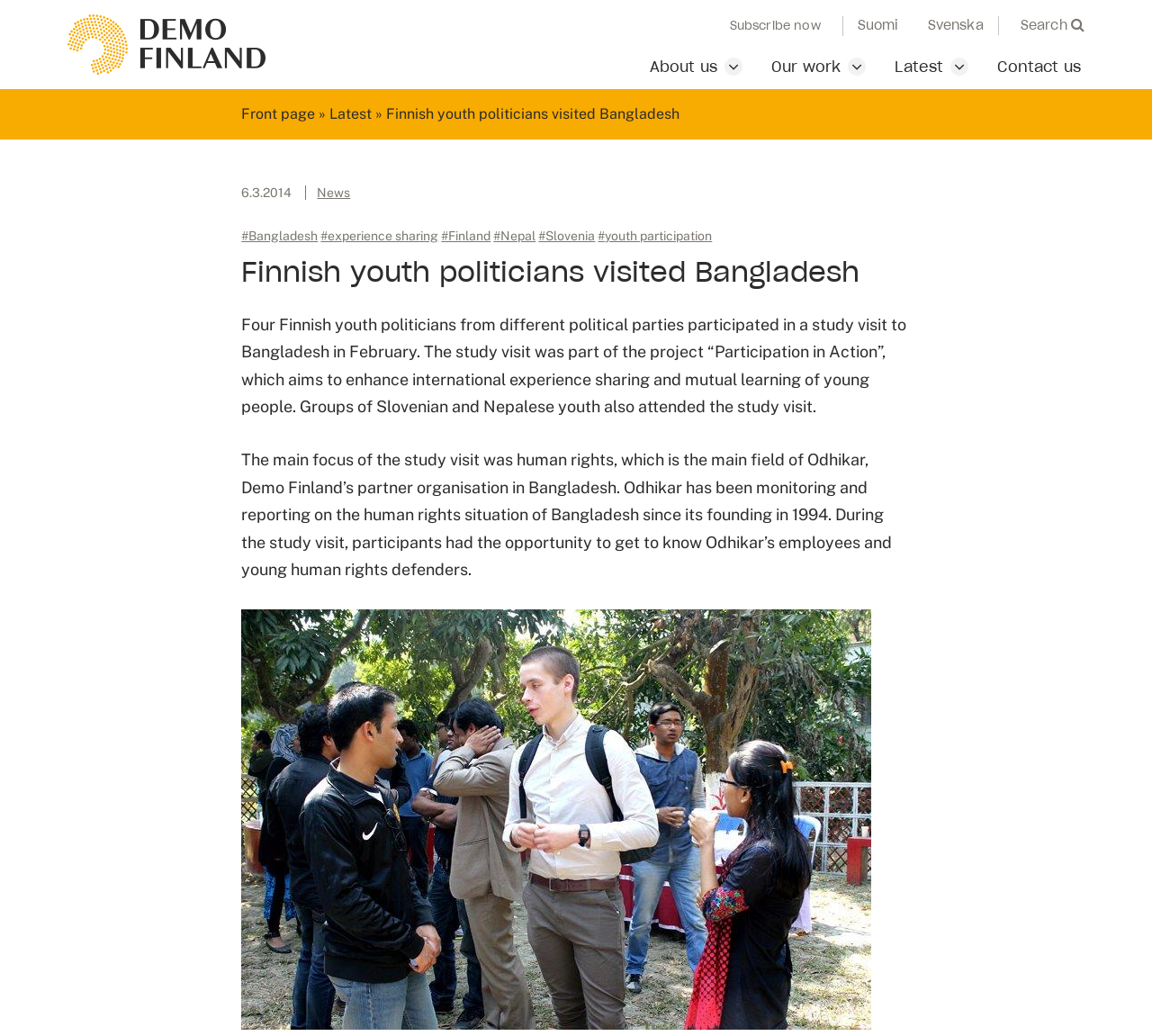Respond with a single word or short phrase to the following question: 
What is the date of the news article?

6.3.2014